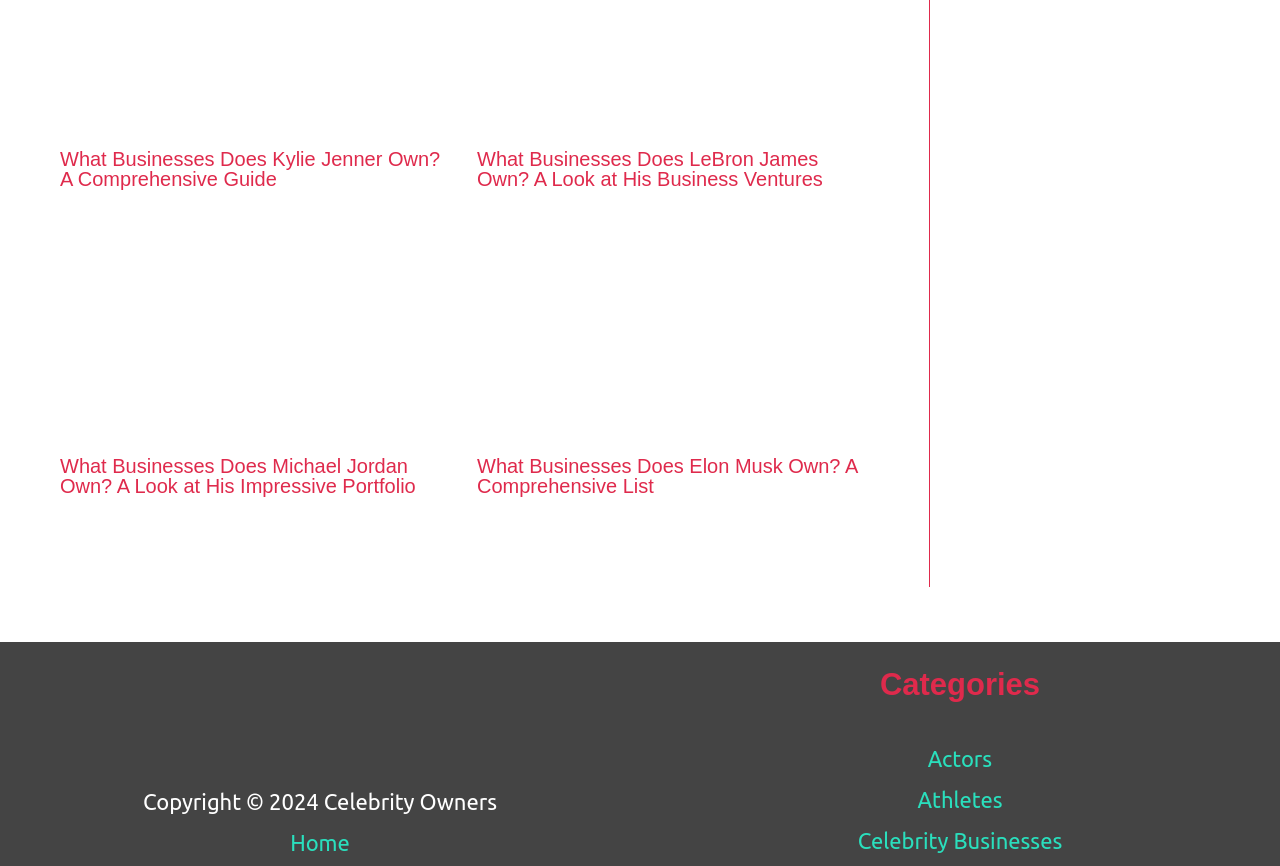Specify the bounding box coordinates for the region that must be clicked to perform the given instruction: "Explore Fashion category".

None